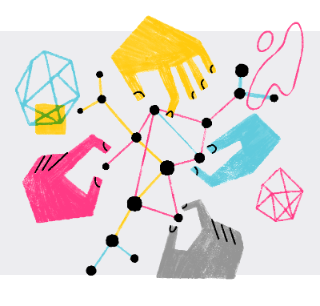With reference to the image, please provide a detailed answer to the following question: What shapes surround the hands?

The illustration features colorful geometric elements surrounding the hands, including transparent cubes and outlines of shapes in light blue and yellow, which enhance the sense of creativity and dynamism.